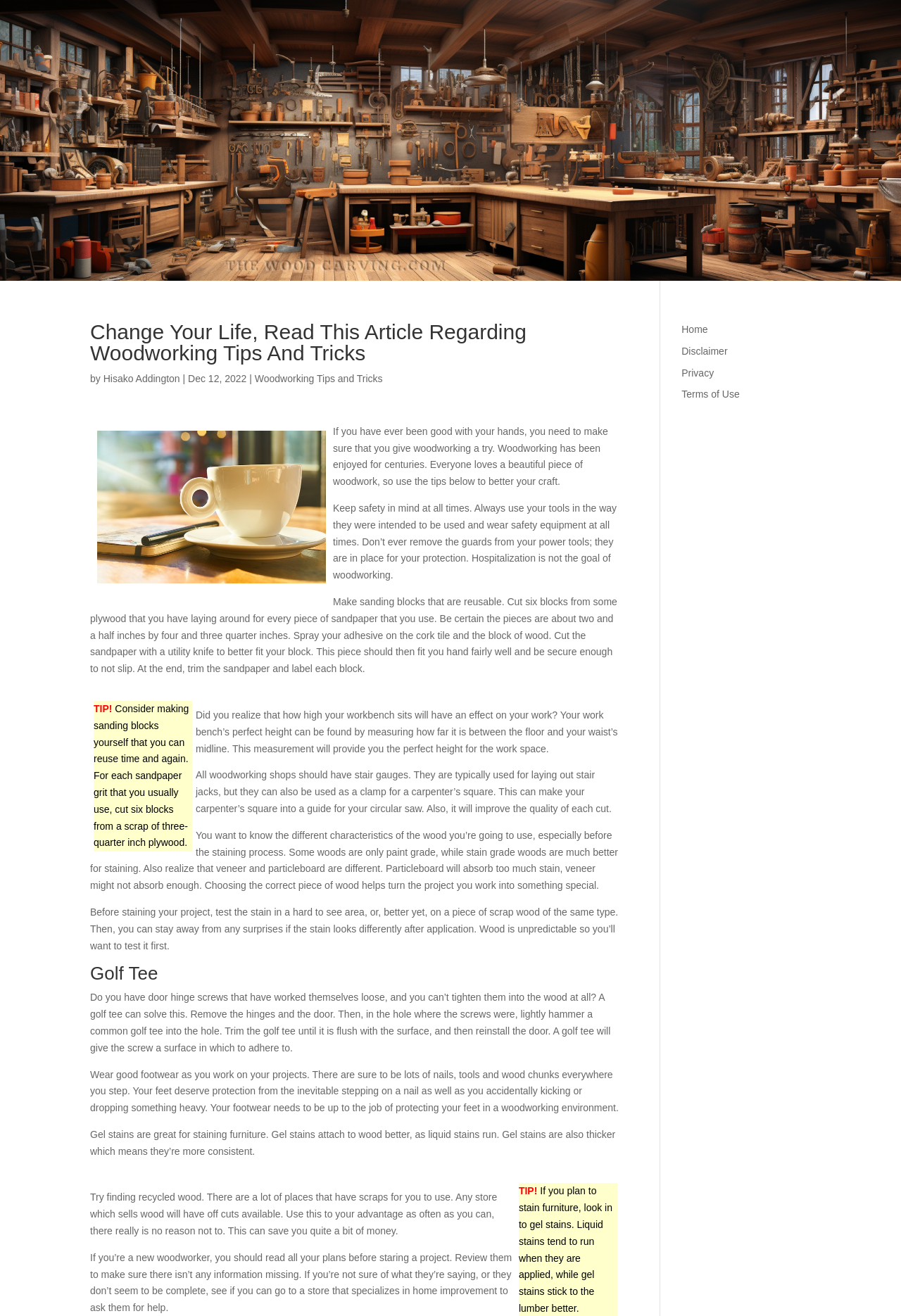Find and provide the bounding box coordinates for the UI element described here: "Terms of Use". The coordinates should be given as four float numbers between 0 and 1: [left, top, right, bottom].

[0.756, 0.295, 0.821, 0.304]